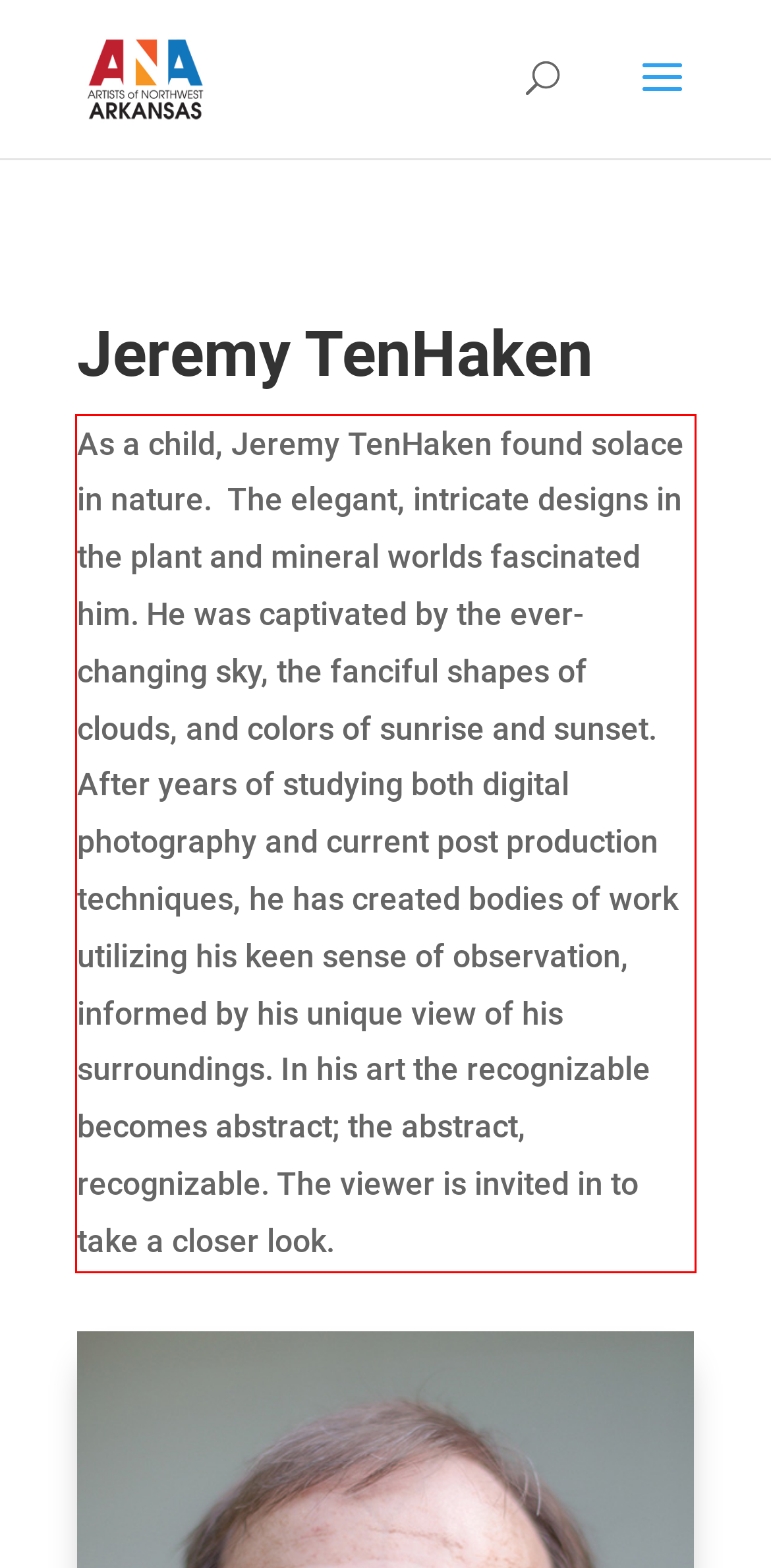Observe the screenshot of the webpage, locate the red bounding box, and extract the text content within it.

As a child, Jeremy TenHaken found solace in nature. The elegant, intricate designs in the plant and mineral worlds fascinated him. He was captivated by the ever-changing sky, the fanciful shapes of clouds, and colors of sunrise and sunset. After years of studying both digital photography and current post production techniques, he has created bodies of work utilizing his keen sense of observation, informed by his unique view of his surroundings. In his art the recognizable becomes abstract; the abstract, recognizable. The viewer is invited in to take a closer look.